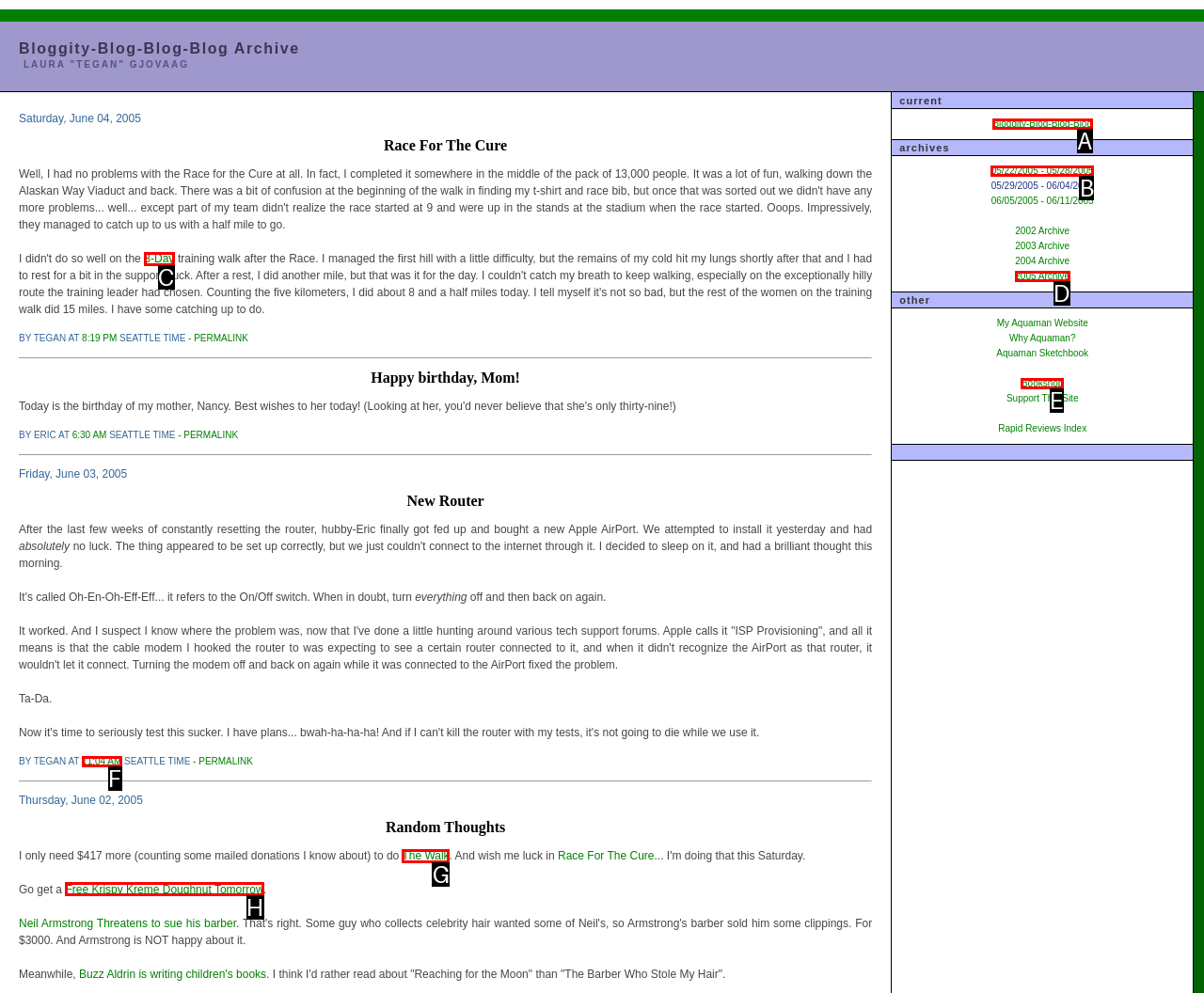Tell me which one HTML element I should click to complete the following task: Click on 'Free Krispy Kreme Doughnut Tomorrow' Answer with the option's letter from the given choices directly.

H